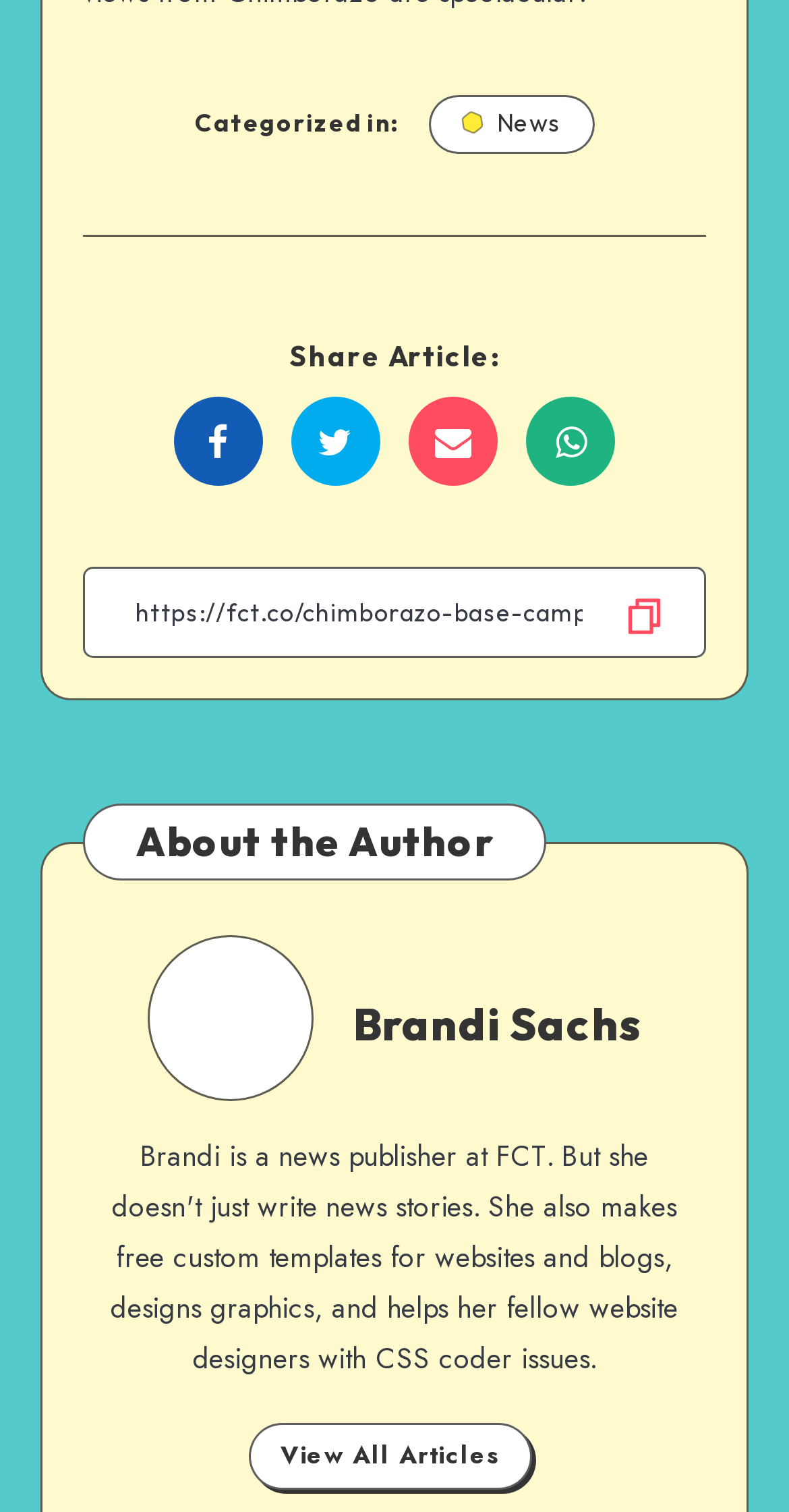Identify the bounding box coordinates for the UI element described as: "Brandi Sachs". The coordinates should be provided as four floats between 0 and 1: [left, top, right, bottom].

[0.186, 0.618, 0.396, 0.728]